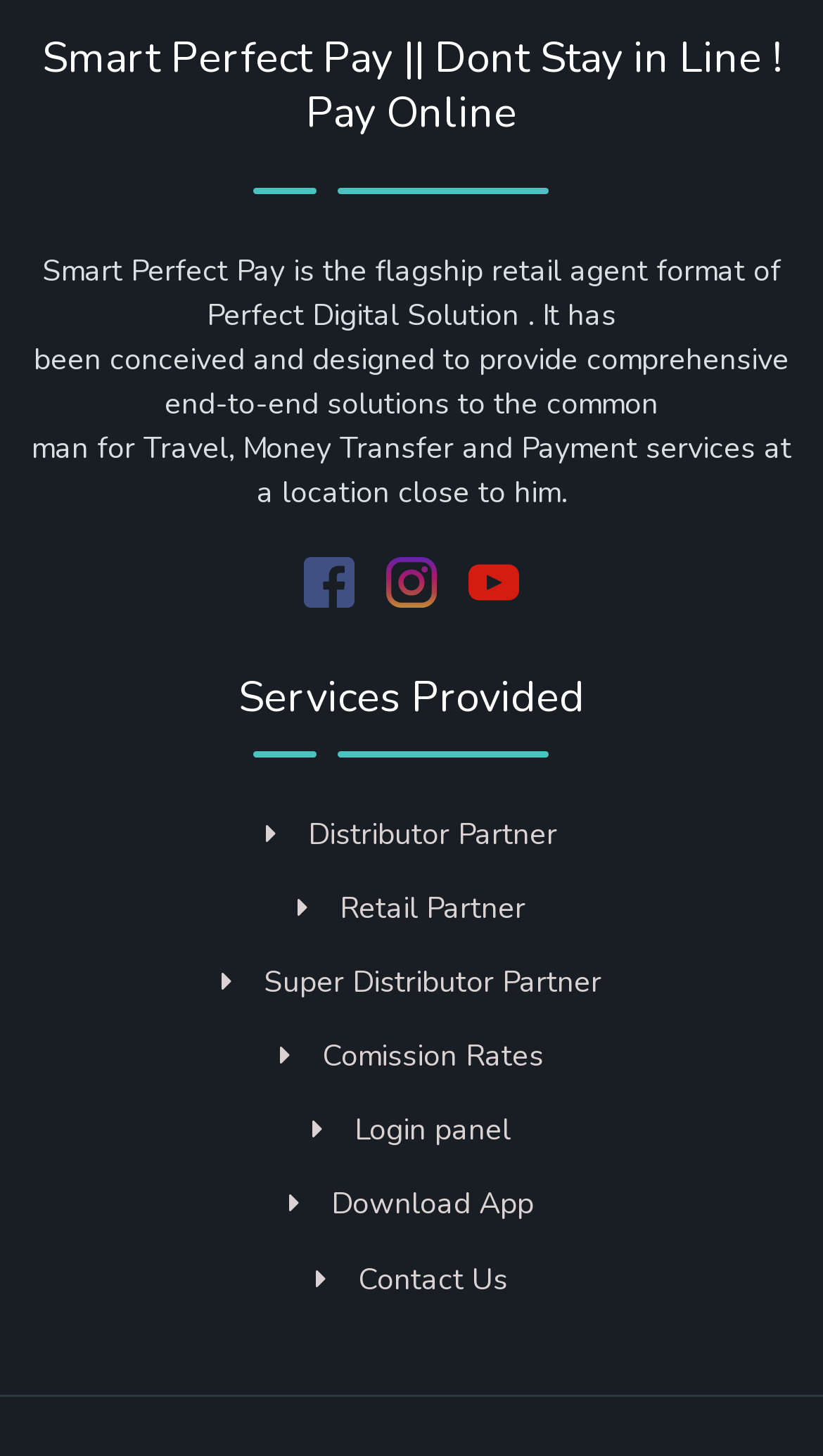Please reply to the following question using a single word or phrase: 
What is the last service provided link?

Contact Us